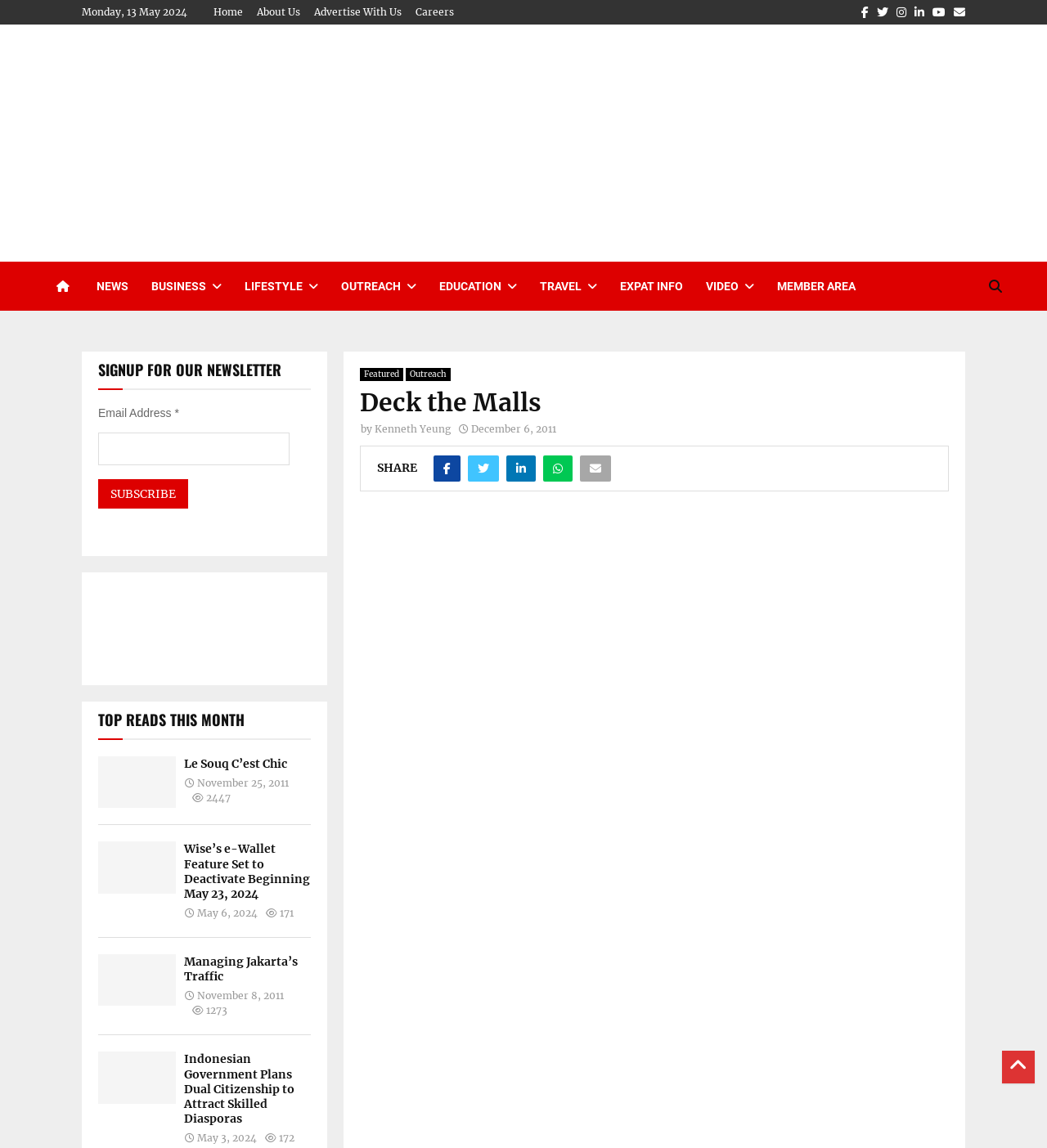Locate the bounding box coordinates of the clickable element to fulfill the following instruction: "Click on the 'NEWS' link". Provide the coordinates as four float numbers between 0 and 1 in the format [left, top, right, bottom].

[0.081, 0.228, 0.134, 0.271]